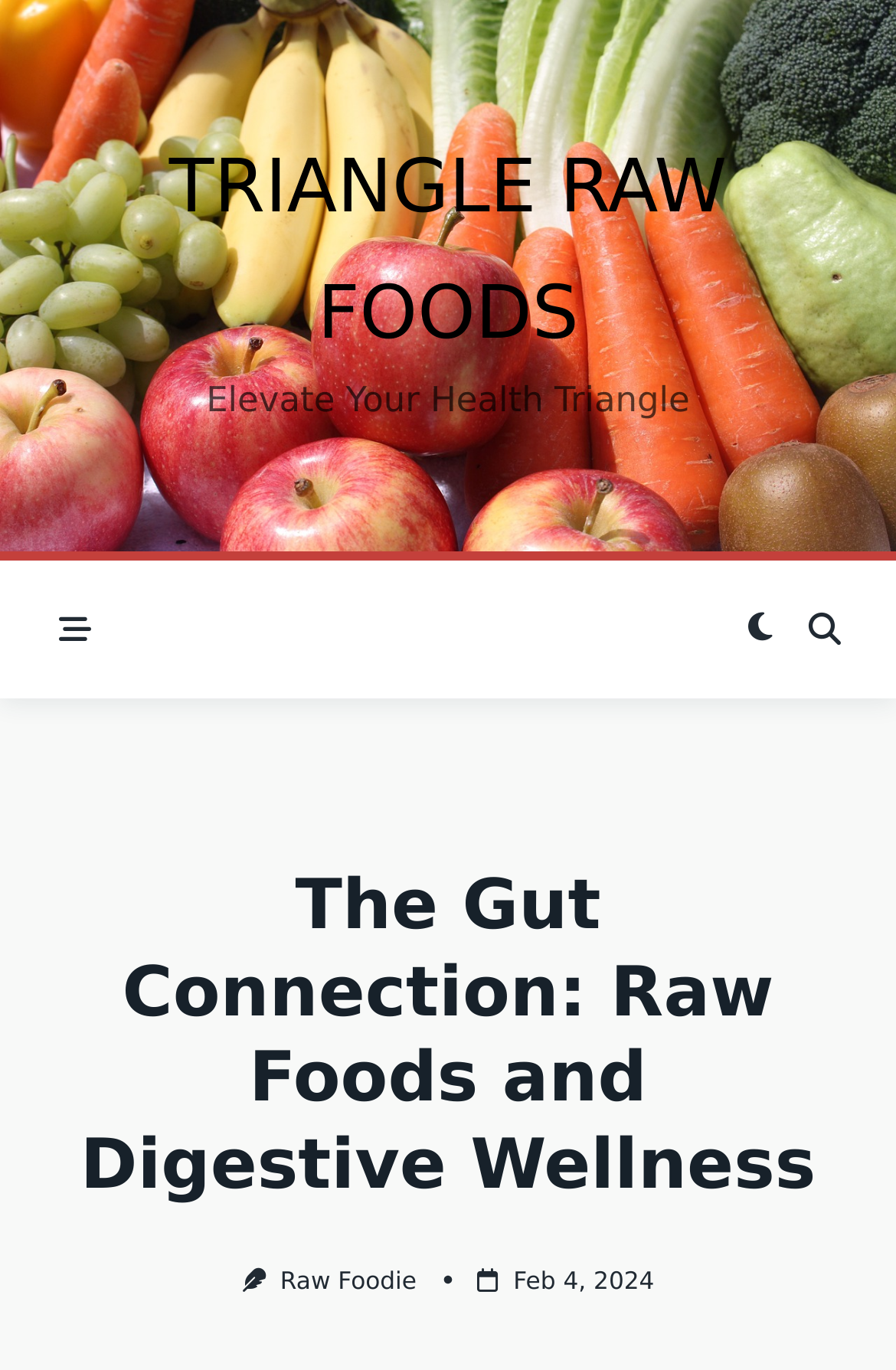What is the date of the article?
Carefully analyze the image and provide a detailed answer to the question.

The link 'Feb 4, 2024' is located below the article title, indicating that it is the date of the article.